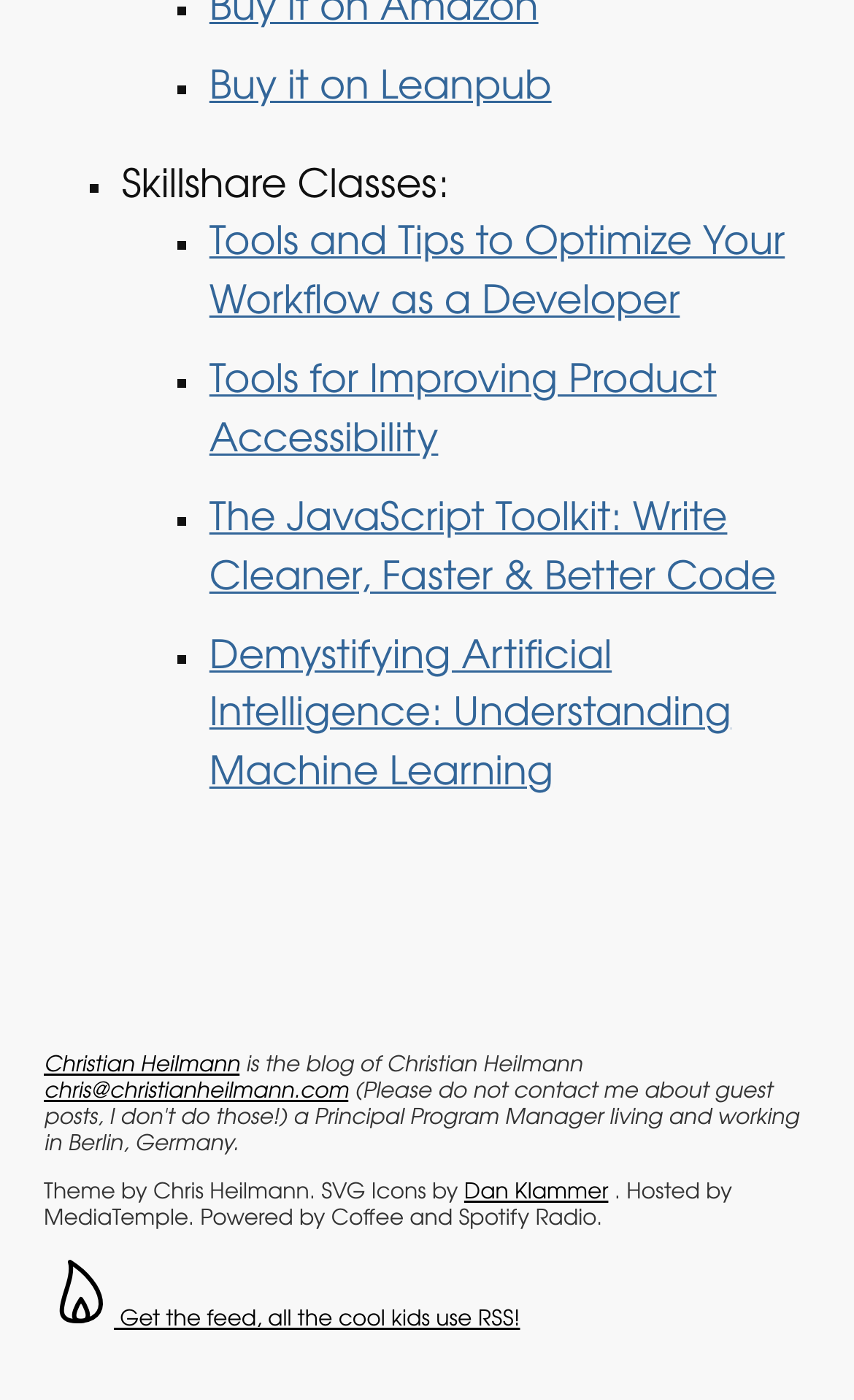Please provide the bounding box coordinates for the element that needs to be clicked to perform the following instruction: "view ADMIN page". The coordinates should be given as four float numbers between 0 and 1, i.e., [left, top, right, bottom].

None